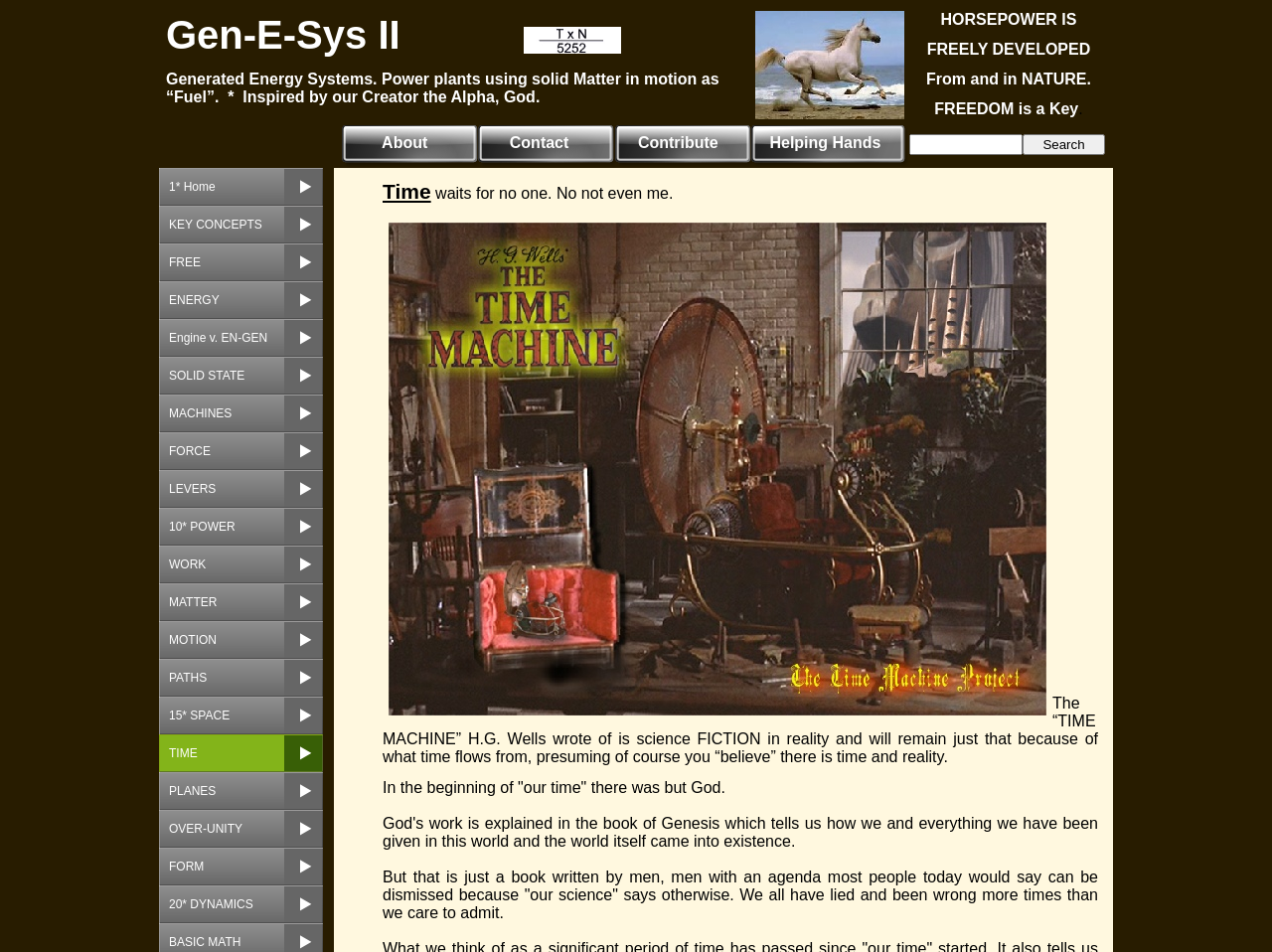Please determine the bounding box coordinates of the section I need to click to accomplish this instruction: "Read about Key Concepts".

[0.125, 0.216, 0.254, 0.256]